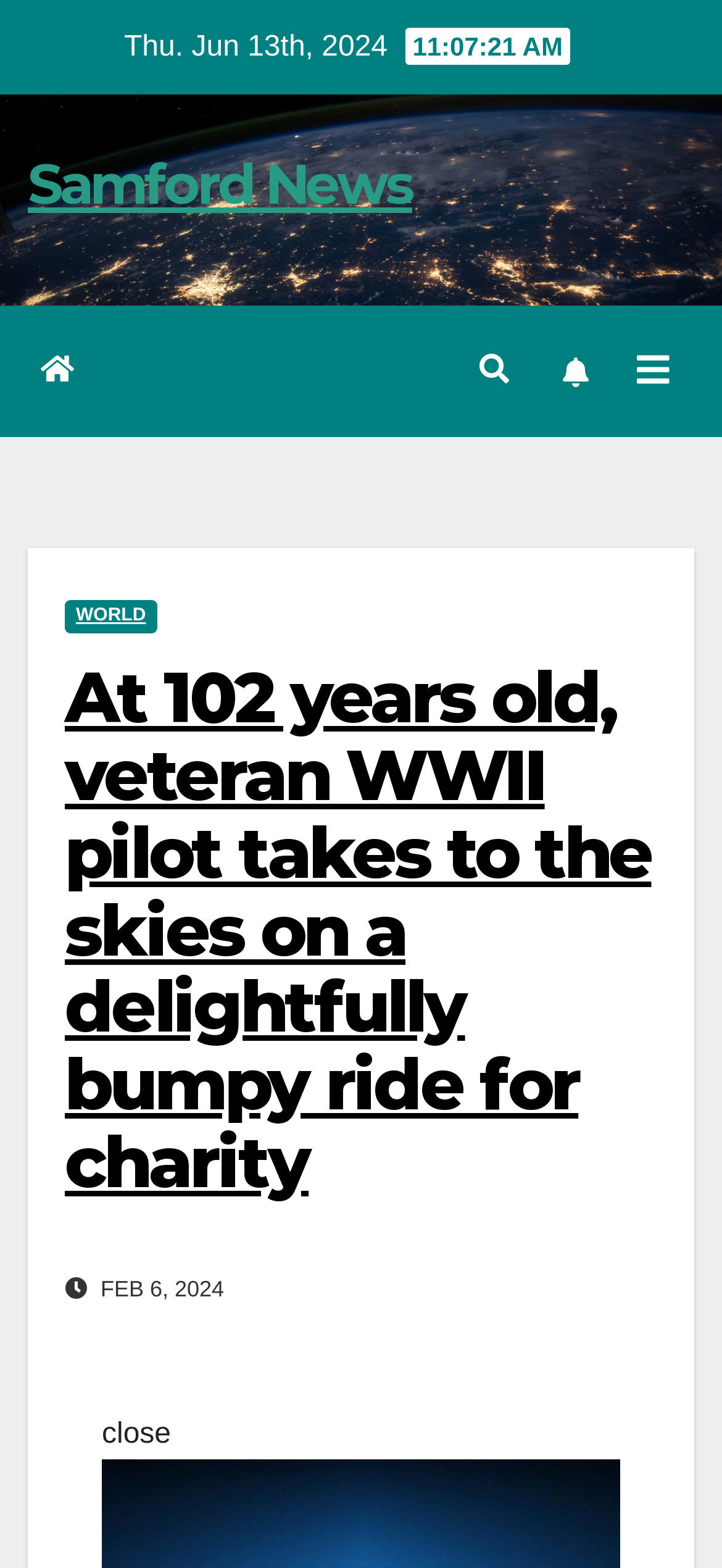Give a one-word or short-phrase answer to the following question: 
What is the category of the news article?

WORLD